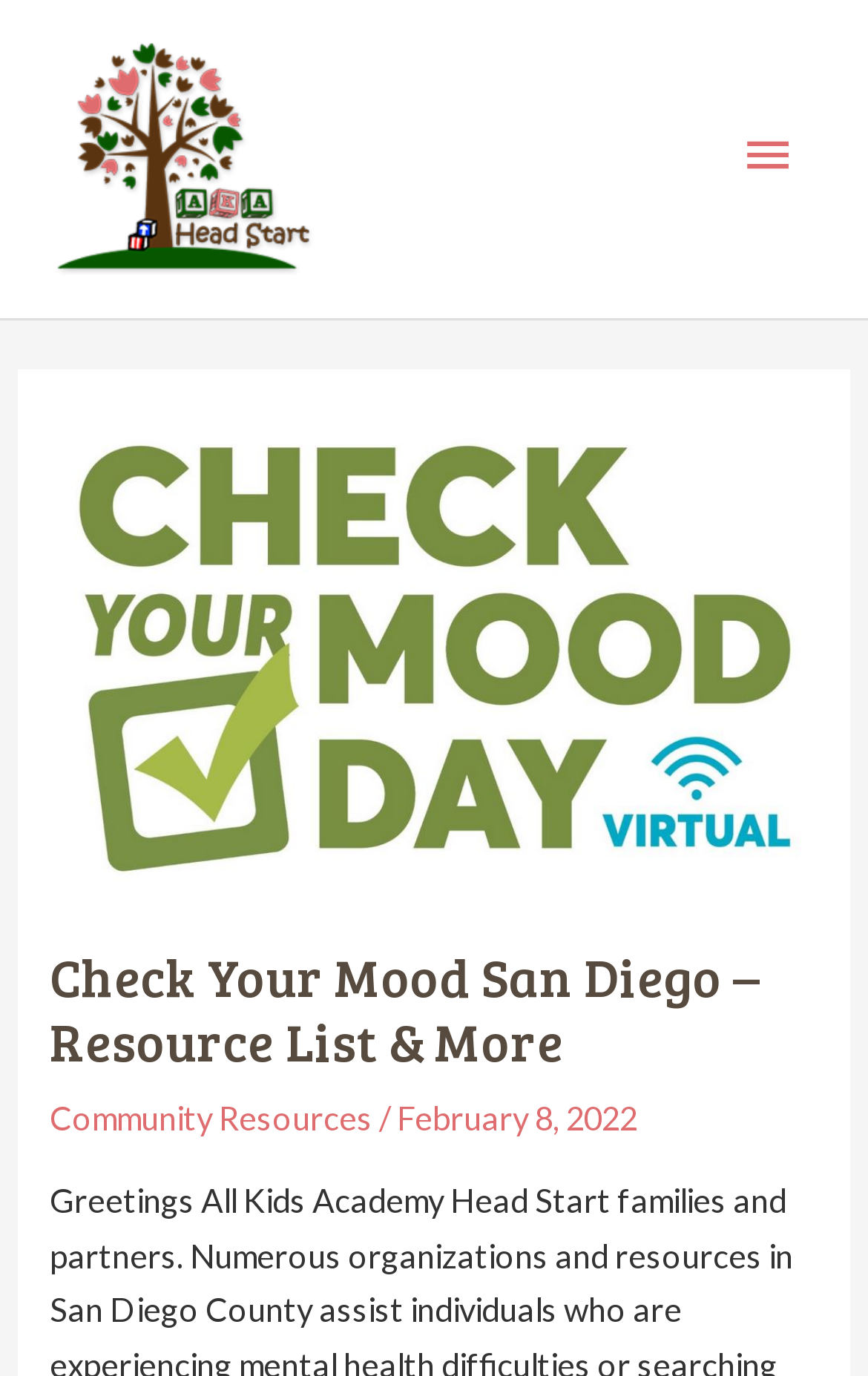How many main sections are there in the webpage?
Provide a comprehensive and detailed answer to the question.

The webpage can be divided into two main sections: the top section containing the organization's name and logo, and the middle section containing the main content and resources.